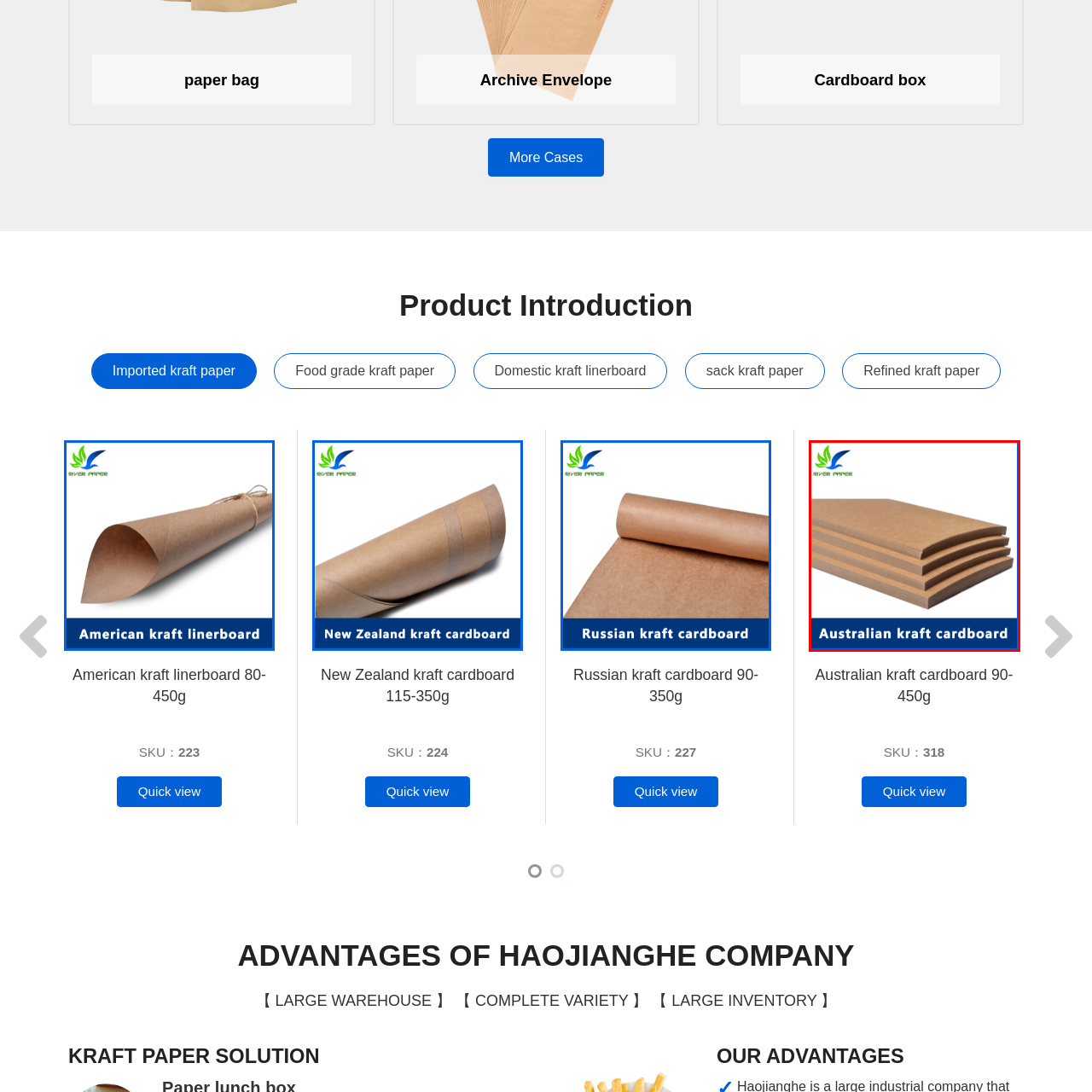Create a thorough description of the image portion outlined in red.

The image showcases a stack of Australian kraft cardboard, prominently displaying the smooth, sturdy texture and the natural brown color characteristic of this material. This high-quality cardboard is ideal for various applications, including packaging and crafts. Below the image, text reads "Australian kraft cardboard," highlighting the product's name. The background is designed in a vibrant blue border, enhancing the appeal of the item. The logo of "River Paper" is visible in the upper left corner, adding a professional touch to the presentation of this kraft cardboard.